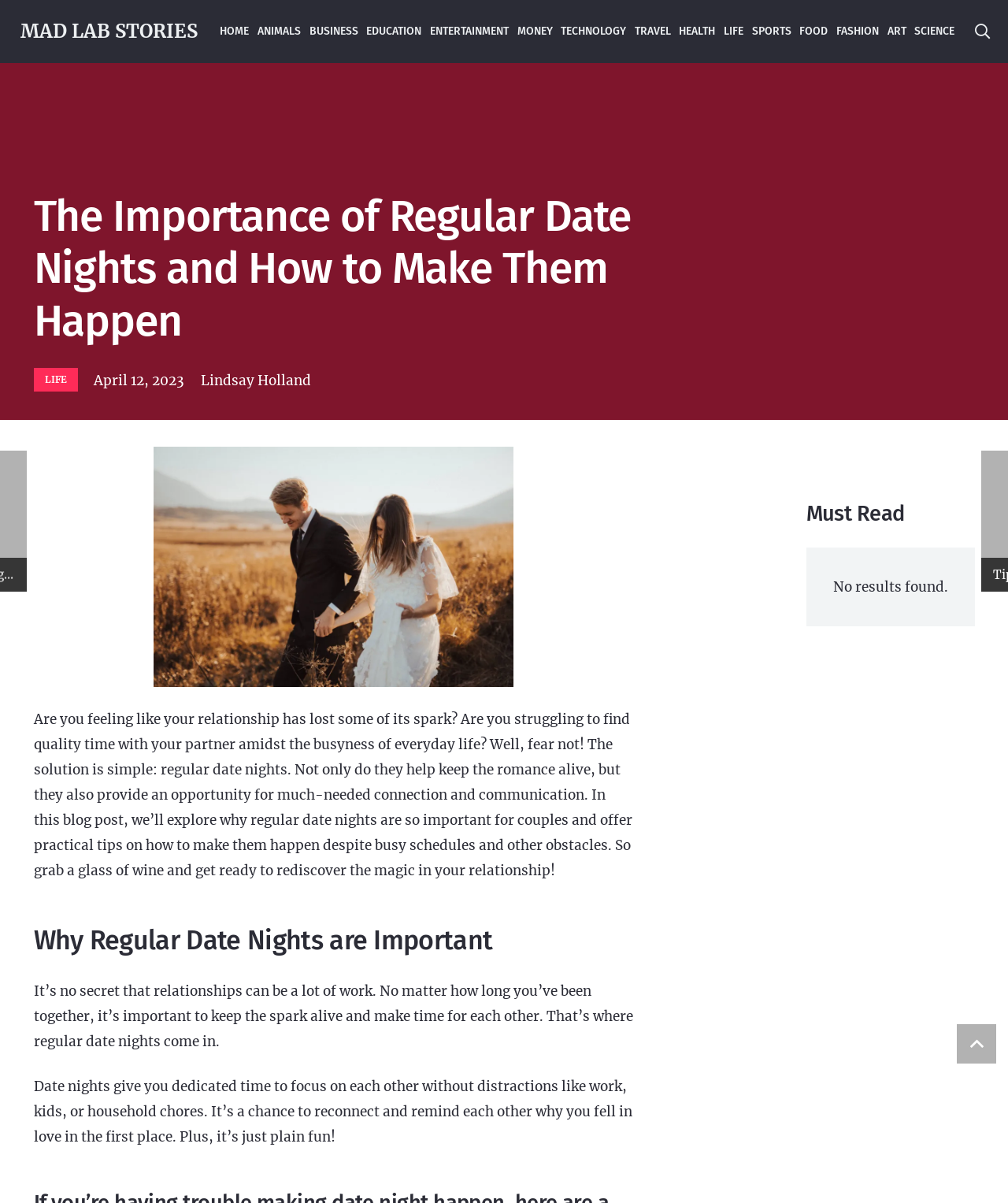Identify the bounding box coordinates for the element you need to click to achieve the following task: "search for something". The coordinates must be four float values ranging from 0 to 1, formatted as [left, top, right, bottom].

[0.958, 0.011, 0.991, 0.042]